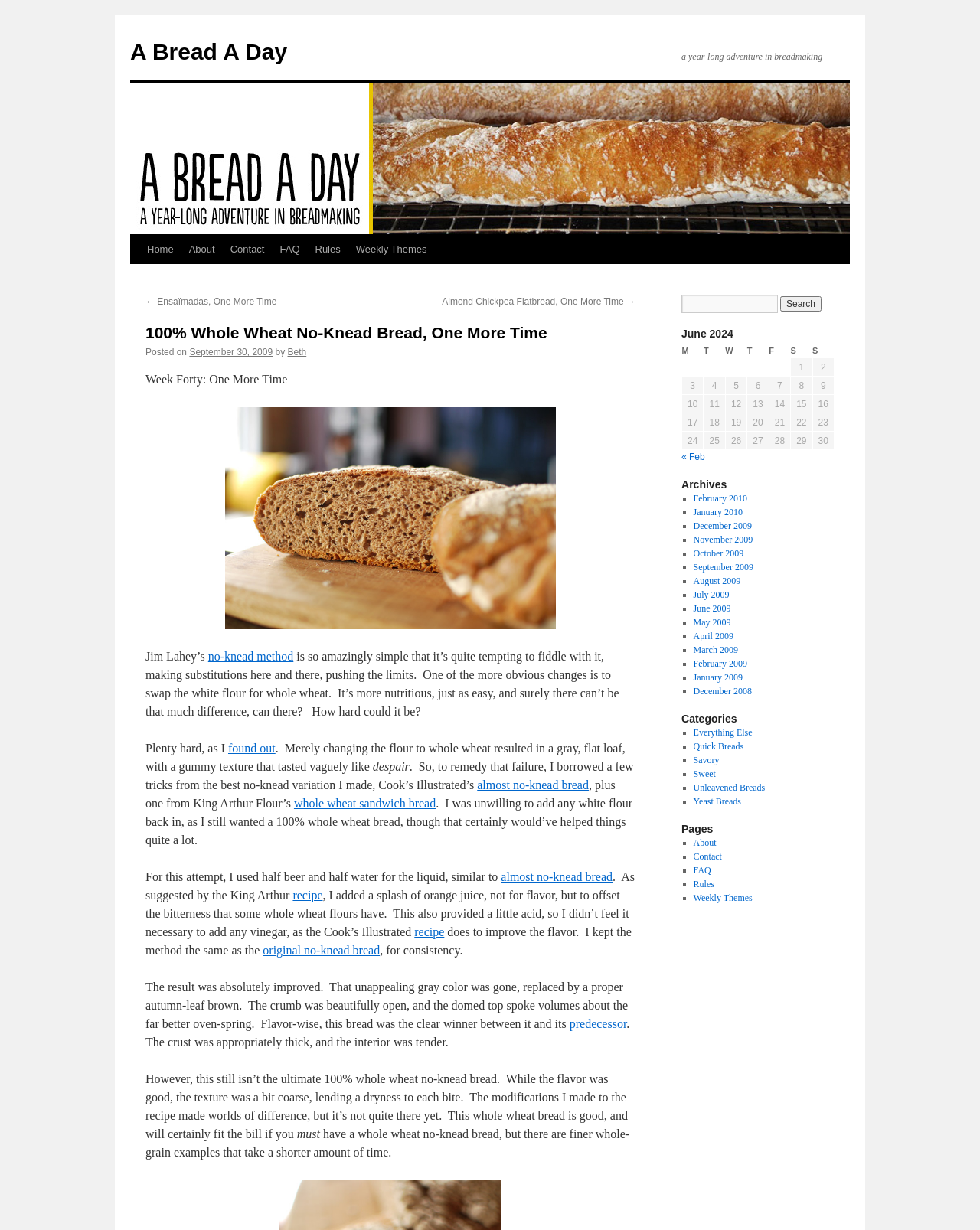Pinpoint the bounding box coordinates of the clickable area necessary to execute the following instruction: "Search for something". The coordinates should be given as four float numbers between 0 and 1, namely [left, top, right, bottom].

[0.695, 0.24, 0.794, 0.255]